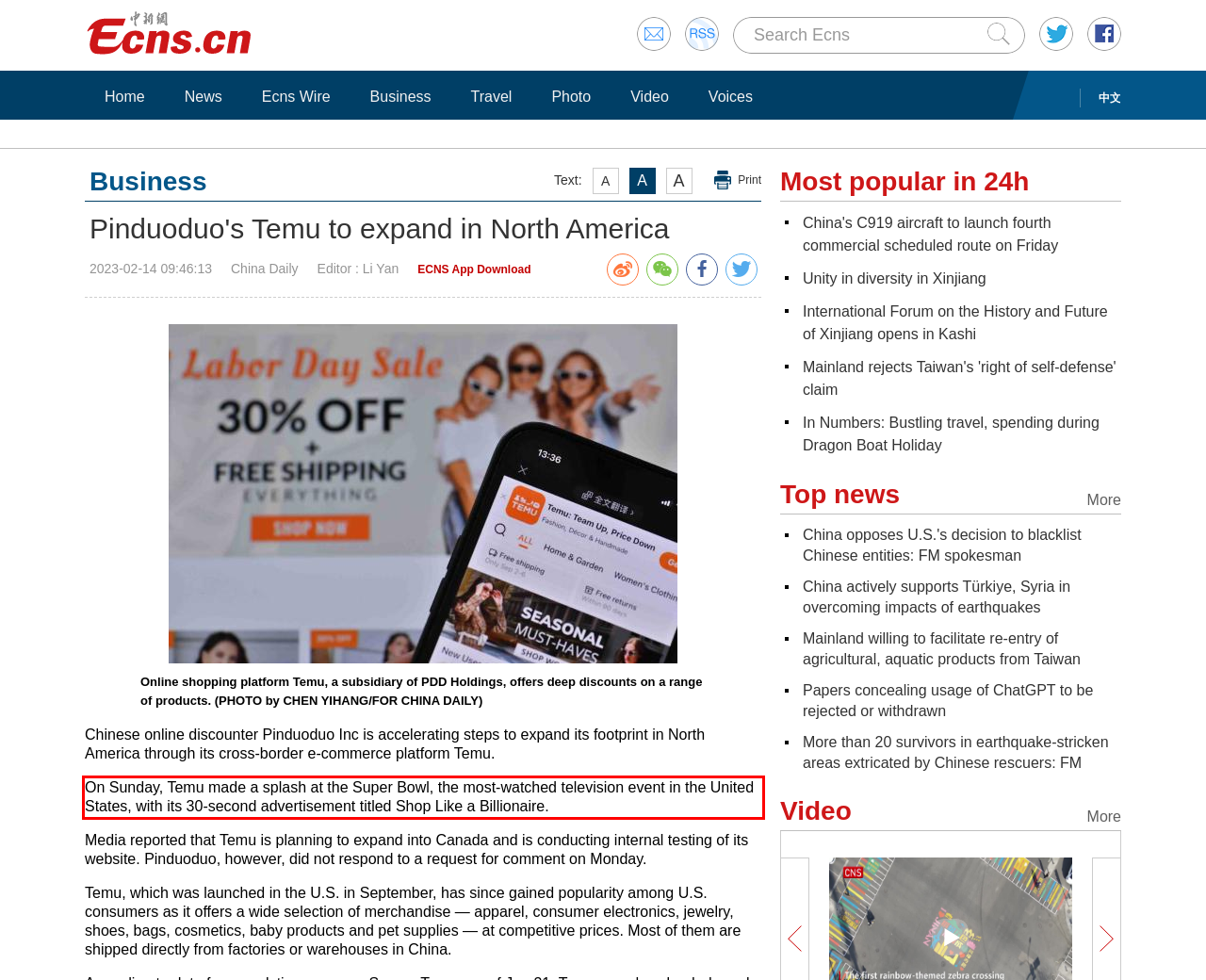In the given screenshot, locate the red bounding box and extract the text content from within it.

On Sunday, Temu made a splash at the Super Bowl, the most-watched television event in the United States, with its 30-second advertisement titled Shop Like a Billionaire.